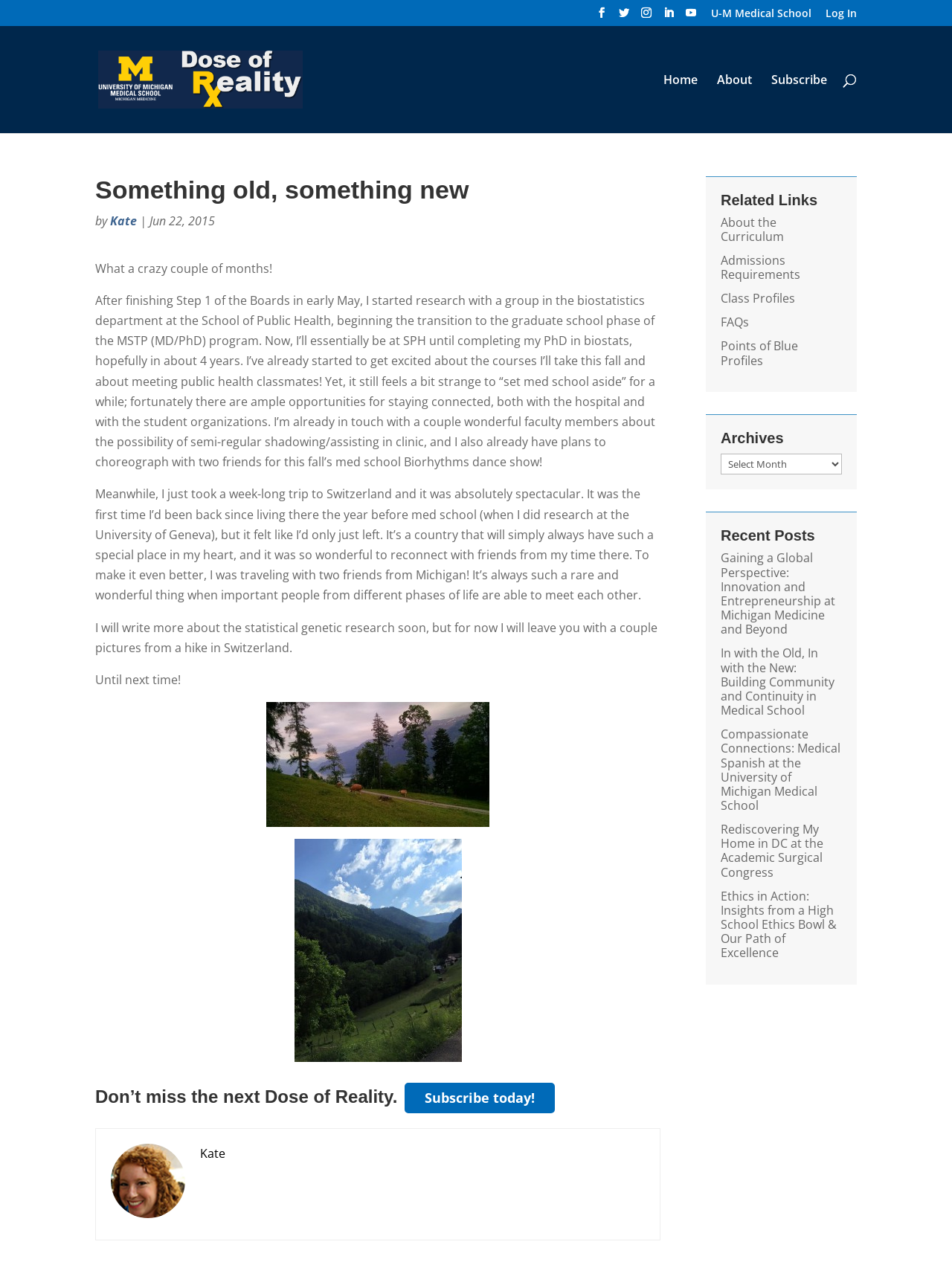Please specify the bounding box coordinates of the clickable region necessary for completing the following instruction: "Subscribe to Dose of Reality". The coordinates must consist of four float numbers between 0 and 1, i.e., [left, top, right, bottom].

[0.81, 0.058, 0.869, 0.103]